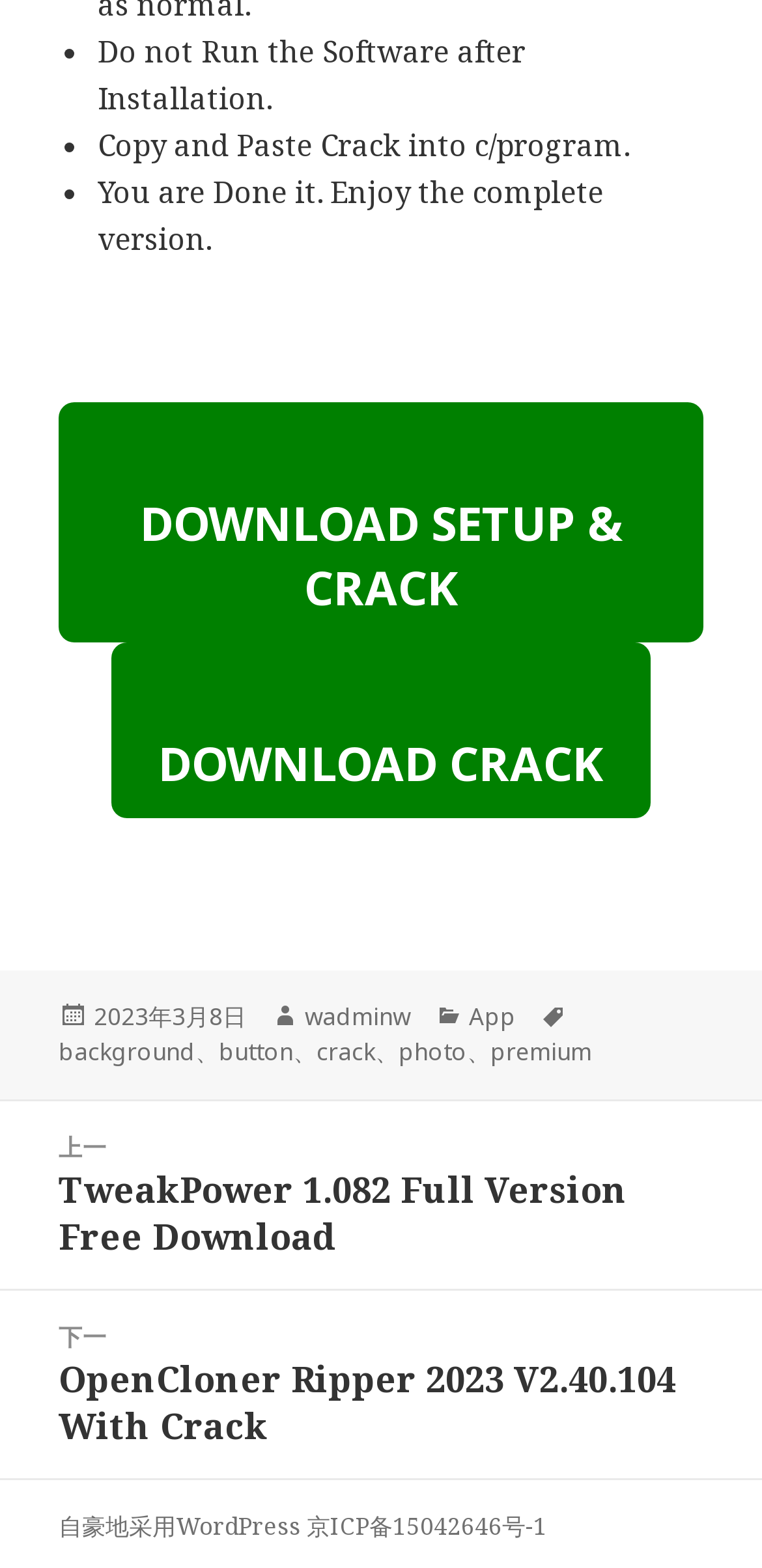For the given element description Download Setup & Crack, determine the bounding box coordinates of the UI element. The coordinates should follow the format (top-left x, top-left y, bottom-right x, bottom-right y) and be within the range of 0 to 1.

[0.077, 0.257, 0.923, 0.41]